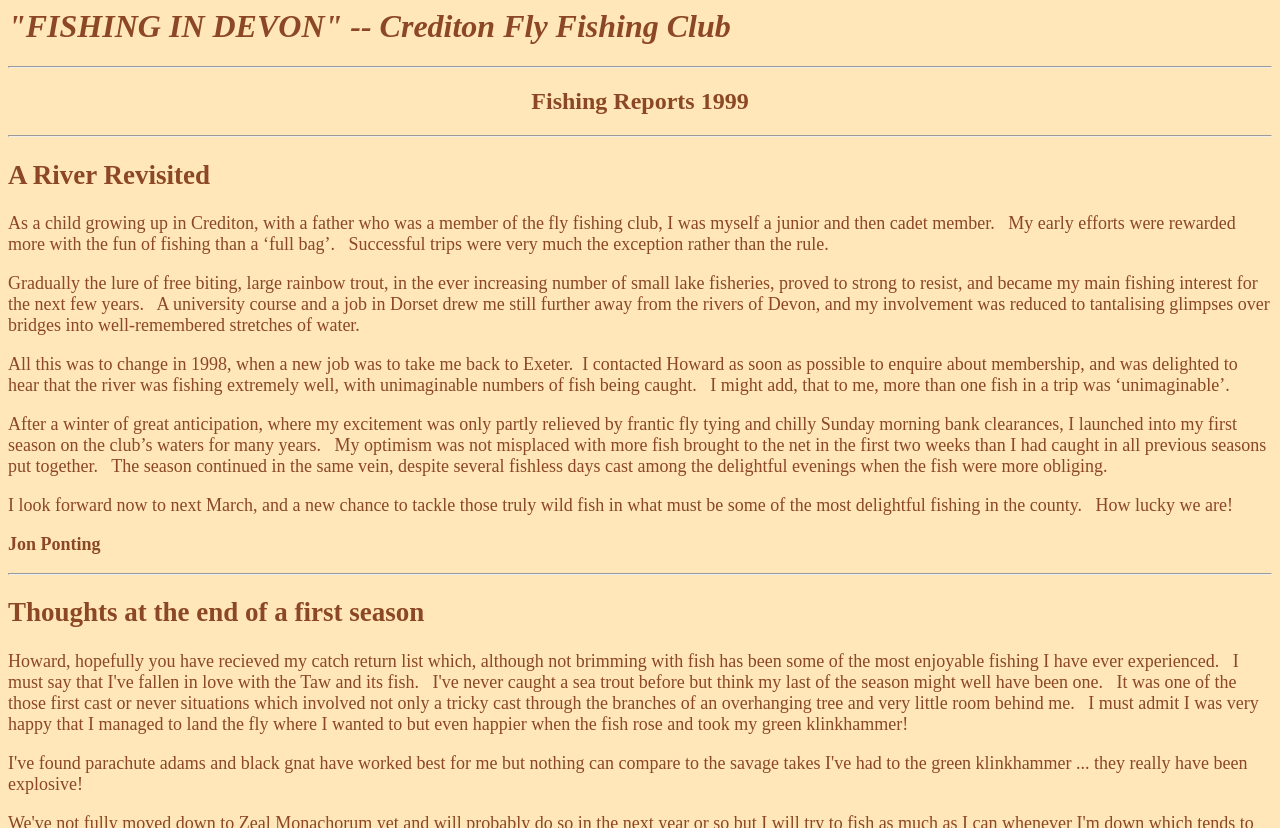What is the topic of the article 'Thoughts at the end of a first season'?
Offer a detailed and full explanation in response to the question.

The topic of the article 'Thoughts at the end of a first season' is likely to be fishing, as it is mentioned in the context of a fishing club and fishing experiences.